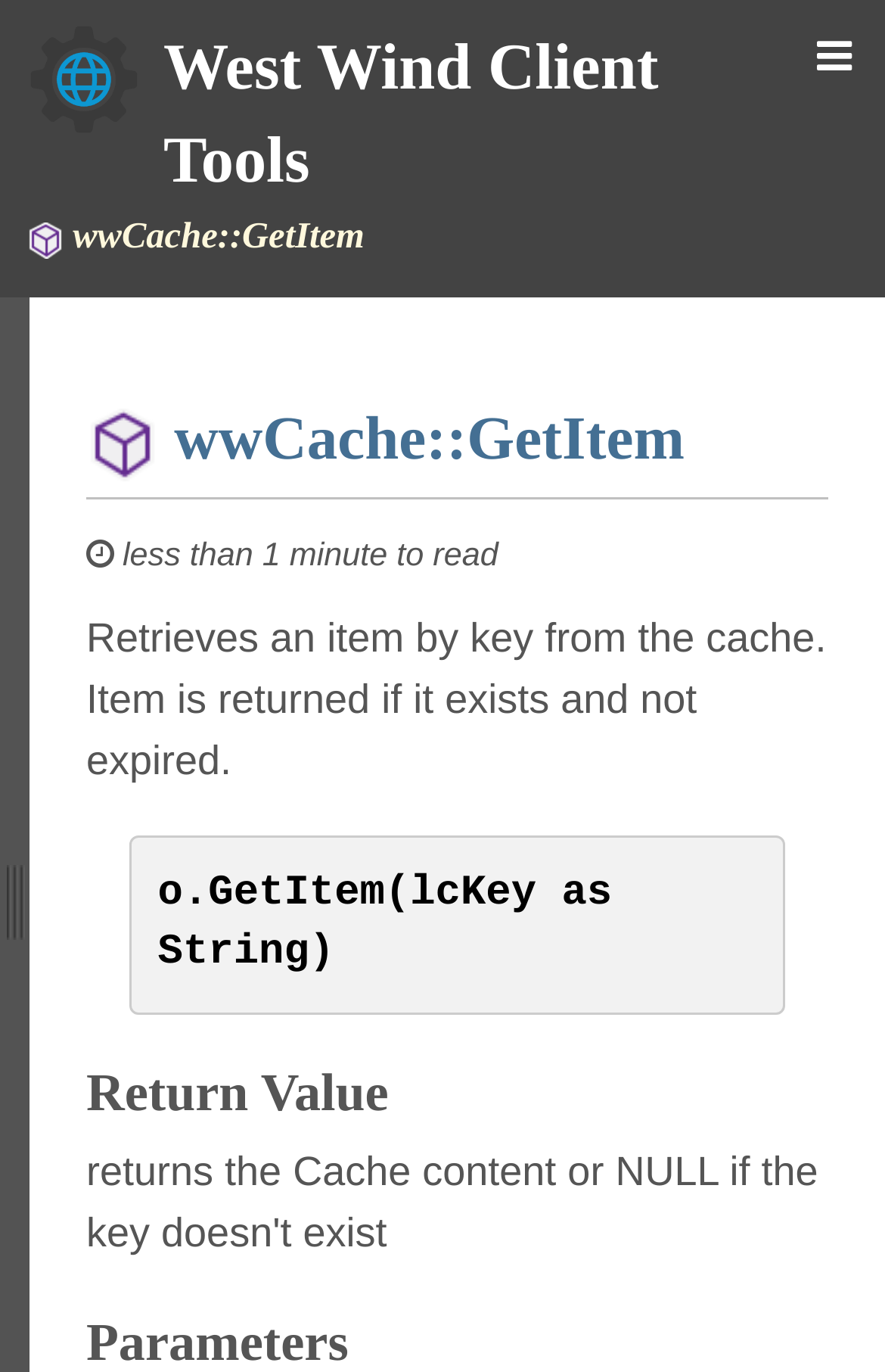What is the syntax for calling the GetItem function?
Answer the question with a single word or phrase derived from the image.

o.GetItem(lcKey as String)